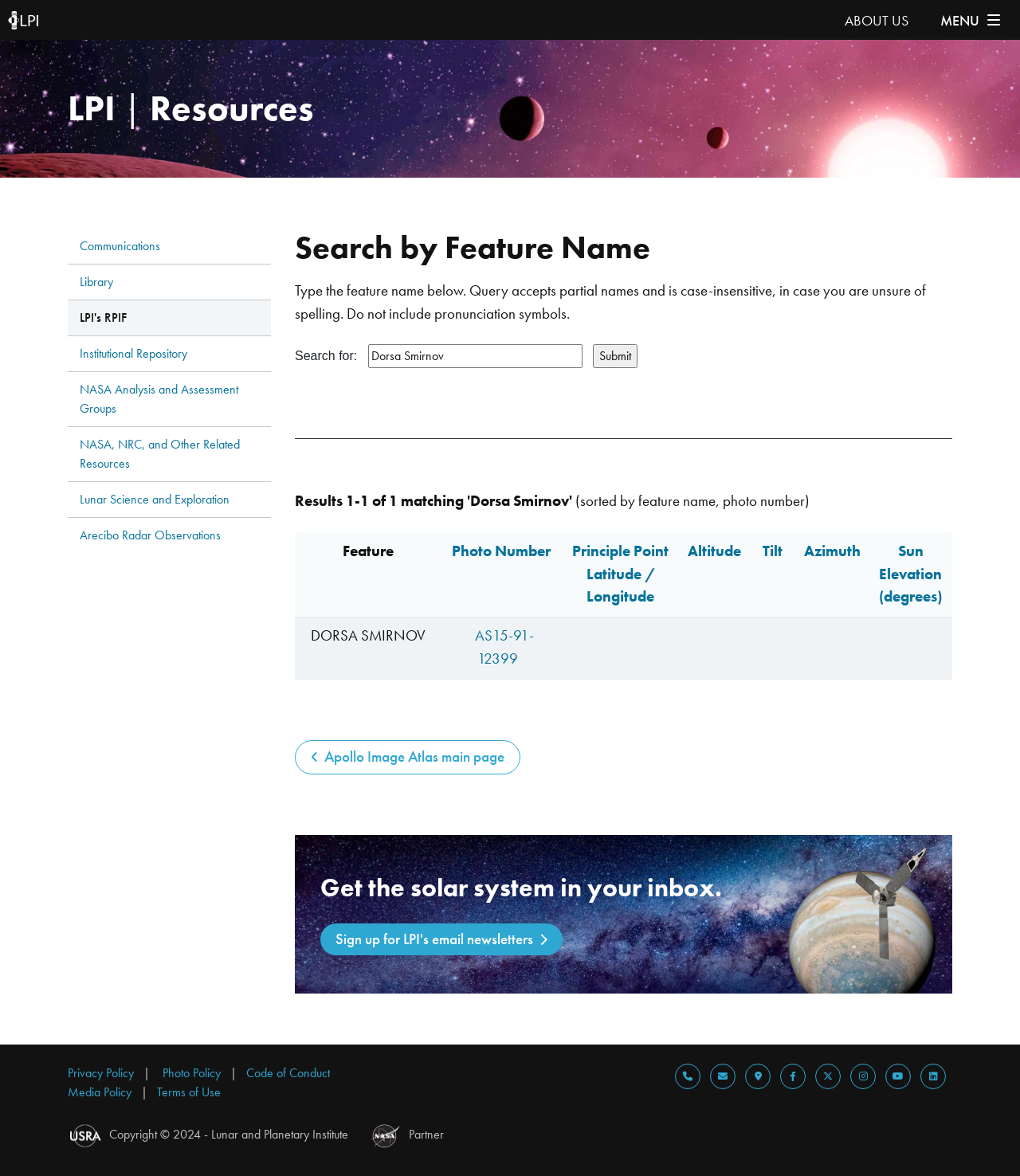Find the bounding box coordinates of the clickable area that will achieve the following instruction: "Search for a feature by name".

[0.361, 0.293, 0.571, 0.313]